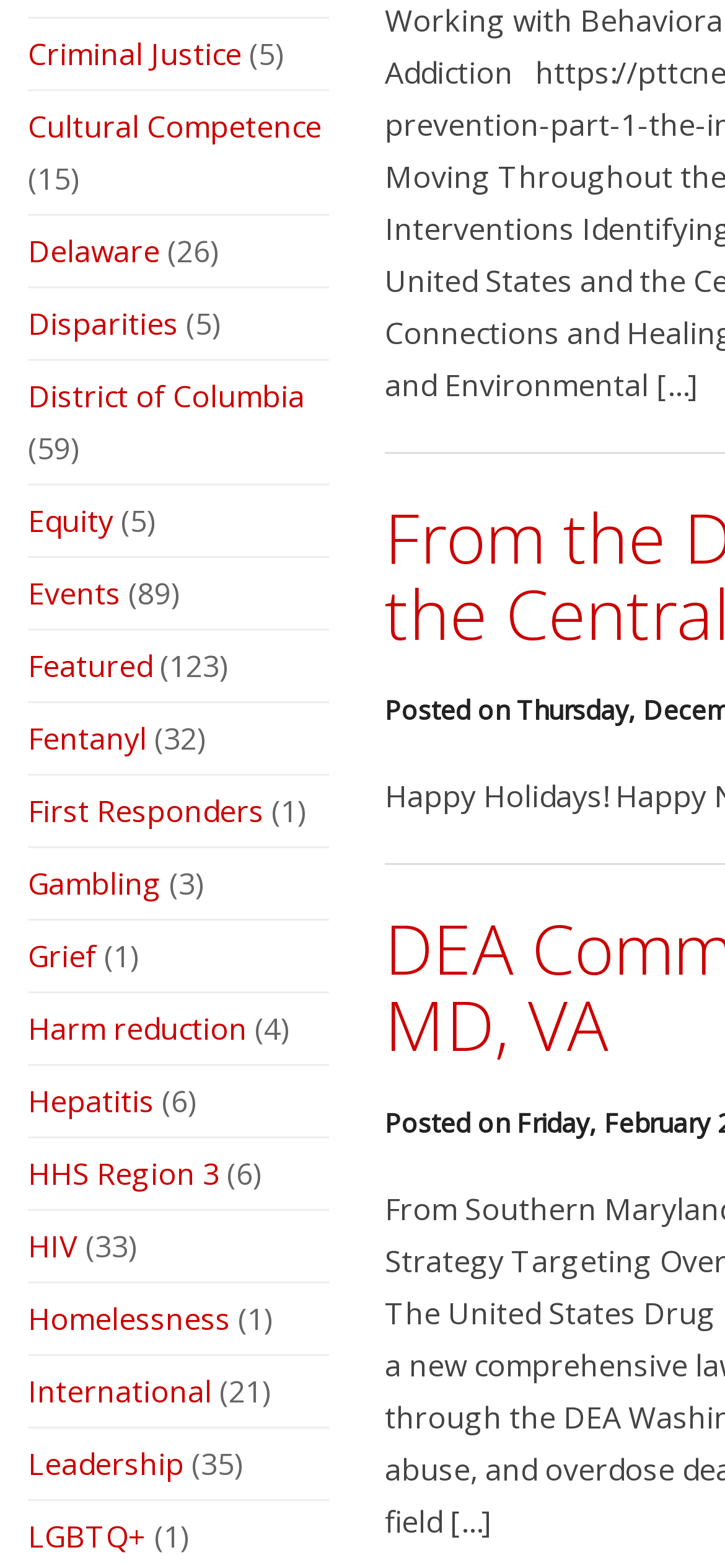Locate the bounding box coordinates of the area where you should click to accomplish the instruction: "Learn about Equity".

[0.038, 0.319, 0.156, 0.345]